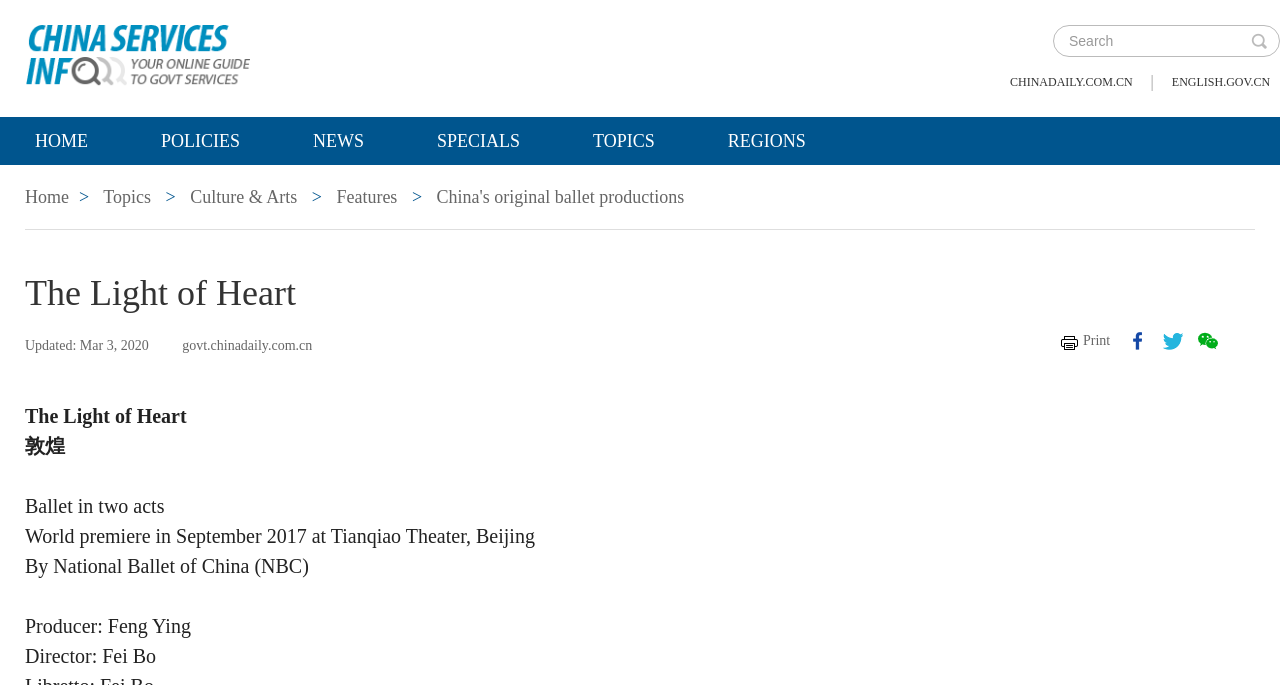Identify and provide the main heading of the webpage.

The Light of Heart